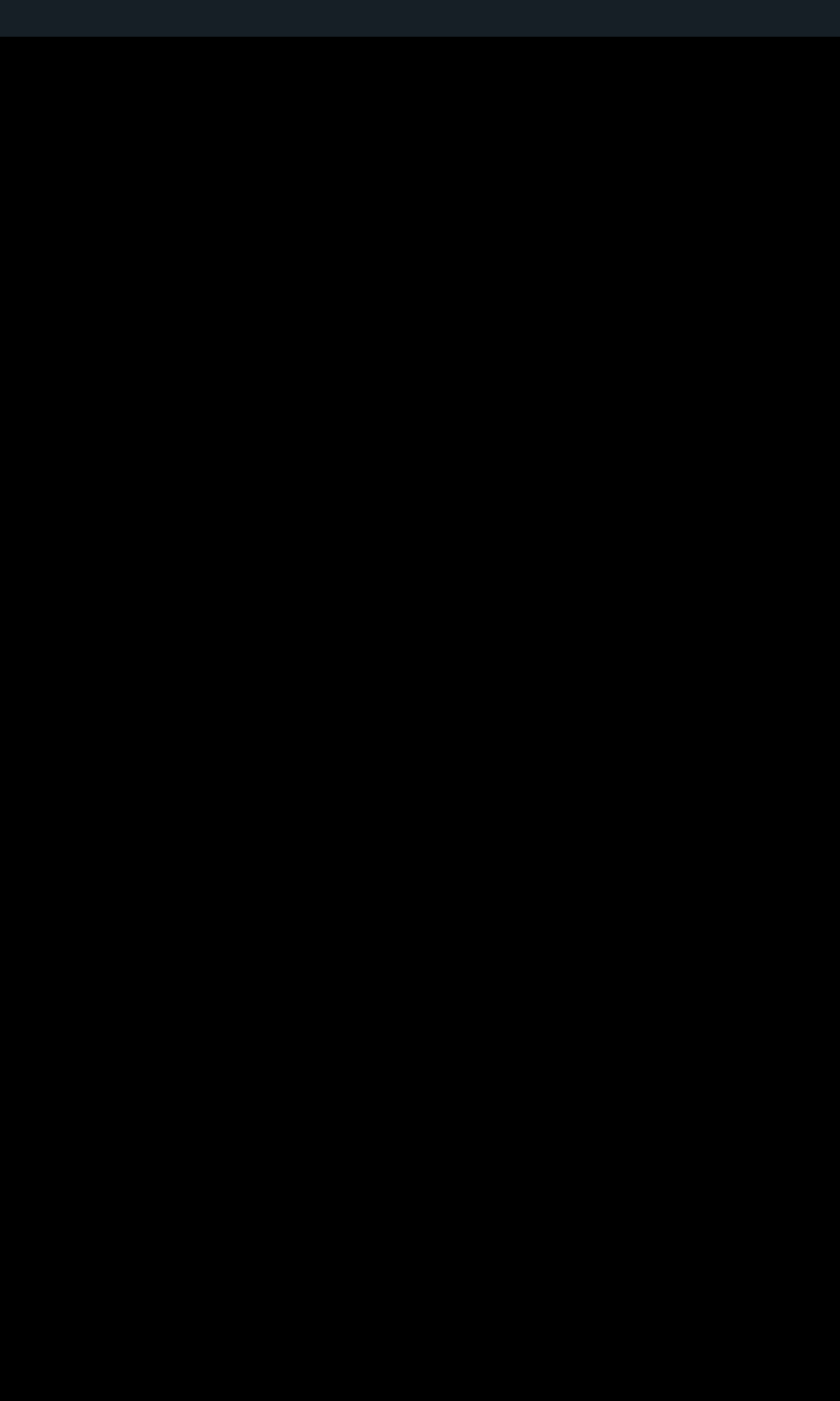Please identify the bounding box coordinates of the clickable region that I should interact with to perform the following instruction: "Click on Matchmaking". The coordinates should be expressed as four float numbers between 0 and 1, i.e., [left, top, right, bottom].

[0.038, 0.531, 0.962, 0.549]